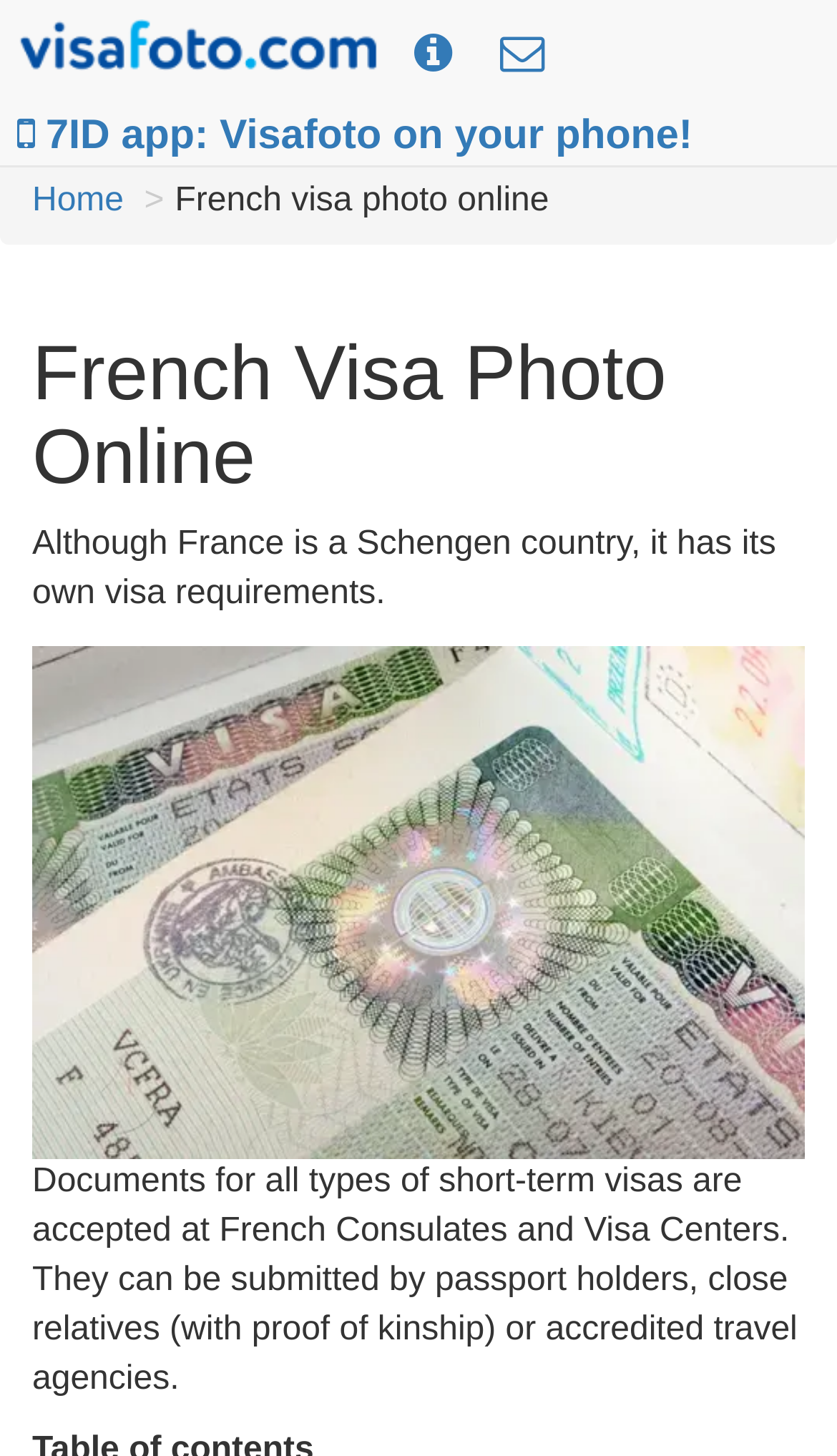What is the topic of the main content?
Provide a well-explained and detailed answer to the question.

The main content of the webpage is about French visa photo, as indicated by the heading 'French Visa Photo Online' and the static text 'Although France is a Schengen country, it has its own visa requirements.'